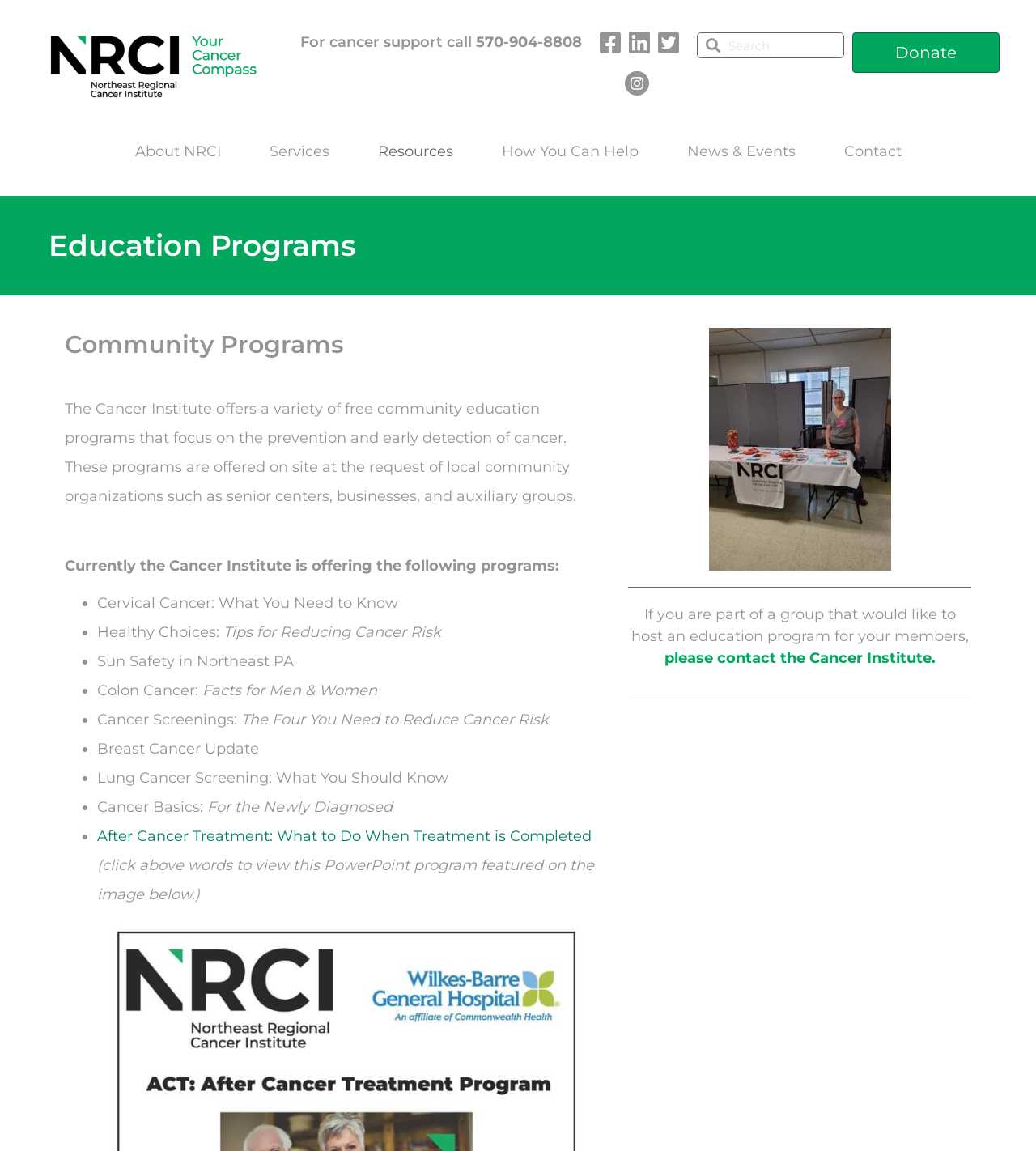Identify the bounding box coordinates of the clickable region to carry out the given instruction: "Donate to the Cancer Institute".

[0.823, 0.028, 0.965, 0.063]